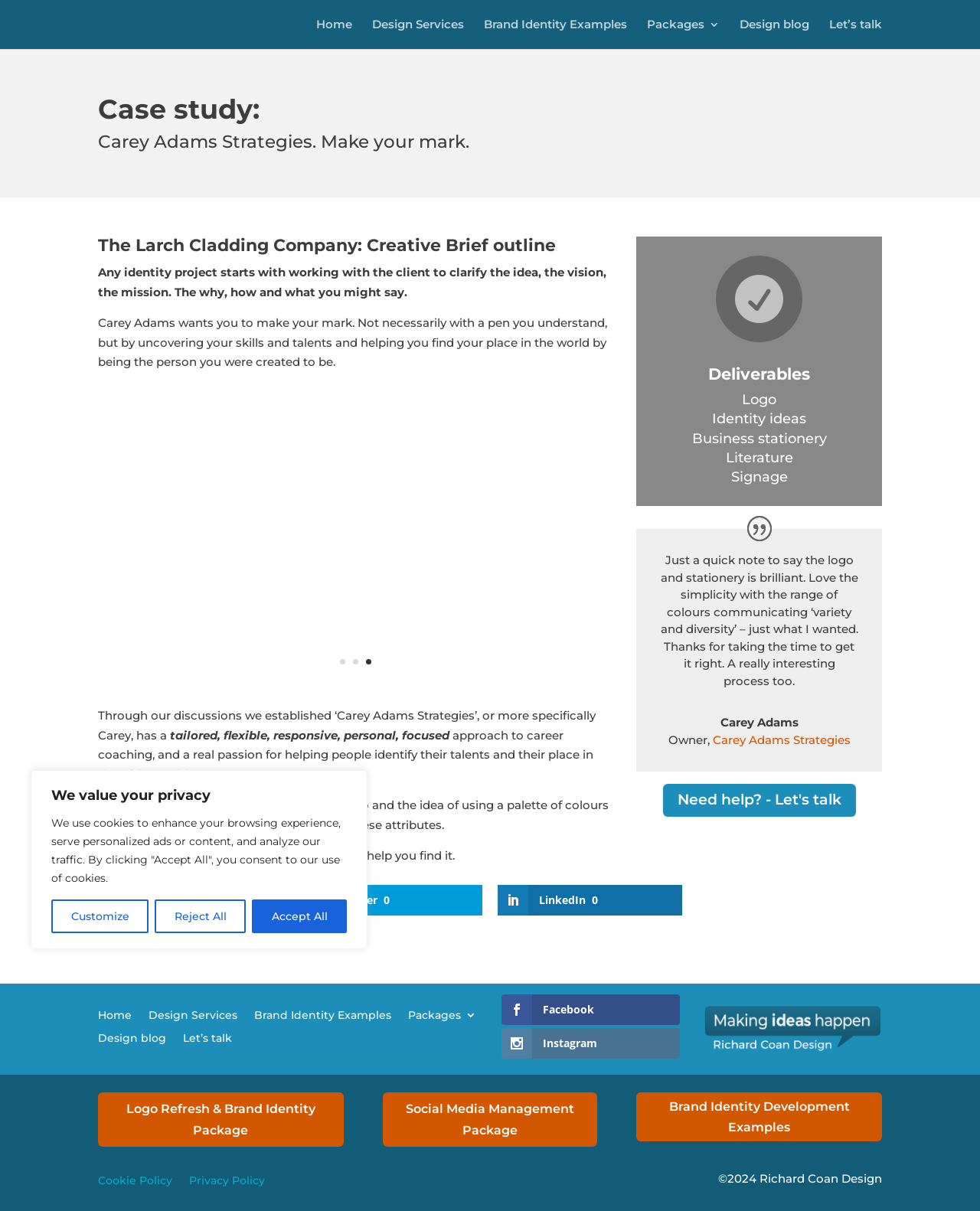Could you locate the bounding box coordinates for the section that should be clicked to accomplish this task: "Visit the 'Facebook' page".

[0.1, 0.731, 0.288, 0.756]